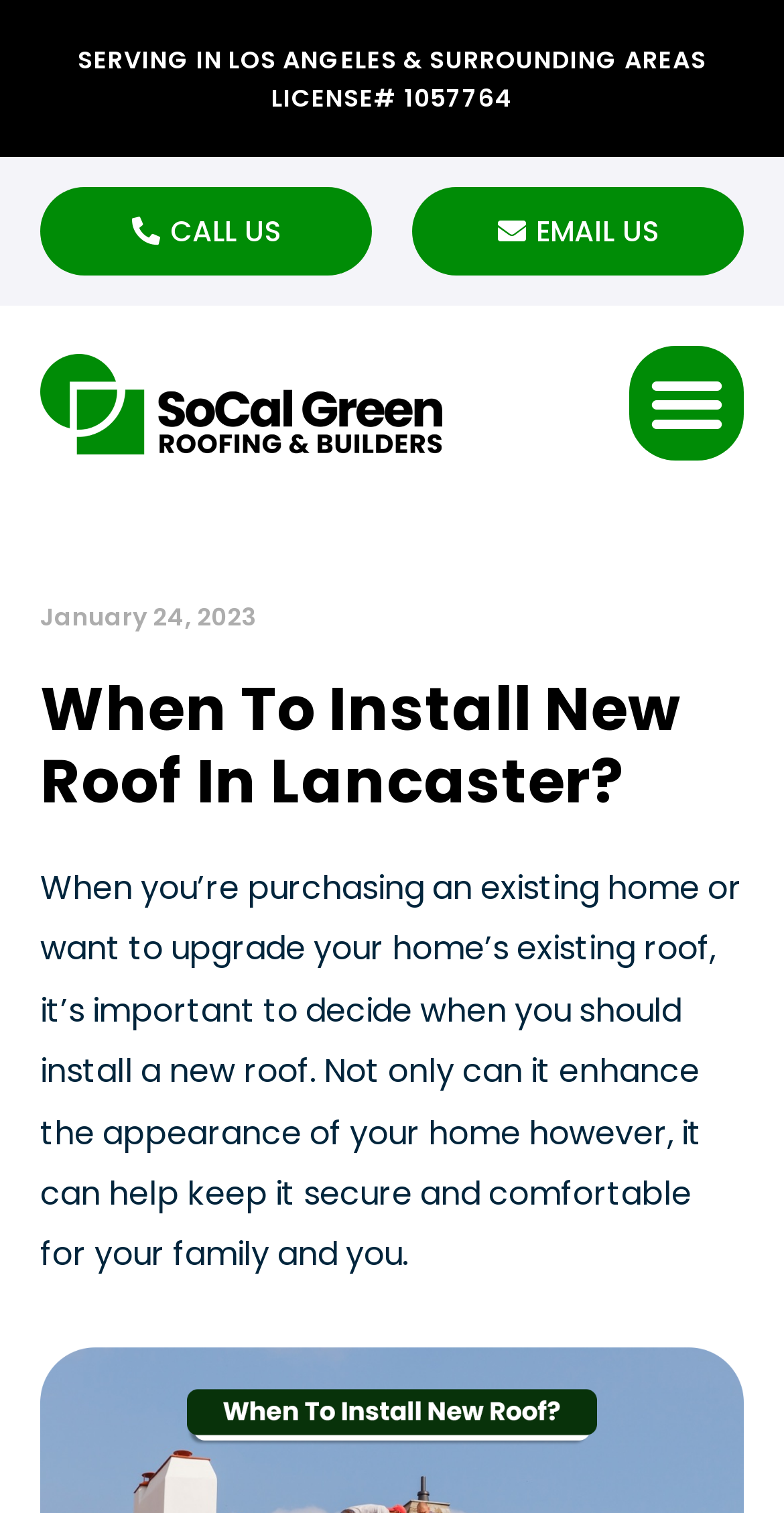Please analyze the image and provide a thorough answer to the question:
What is the purpose of installing a new roof?

The purpose of installing a new roof can be found in the main content section of the webpage, where it is written that installing a new roof can 'enhance the appearance of your home however, it can help keep it secure and comfortable for your family and you'.